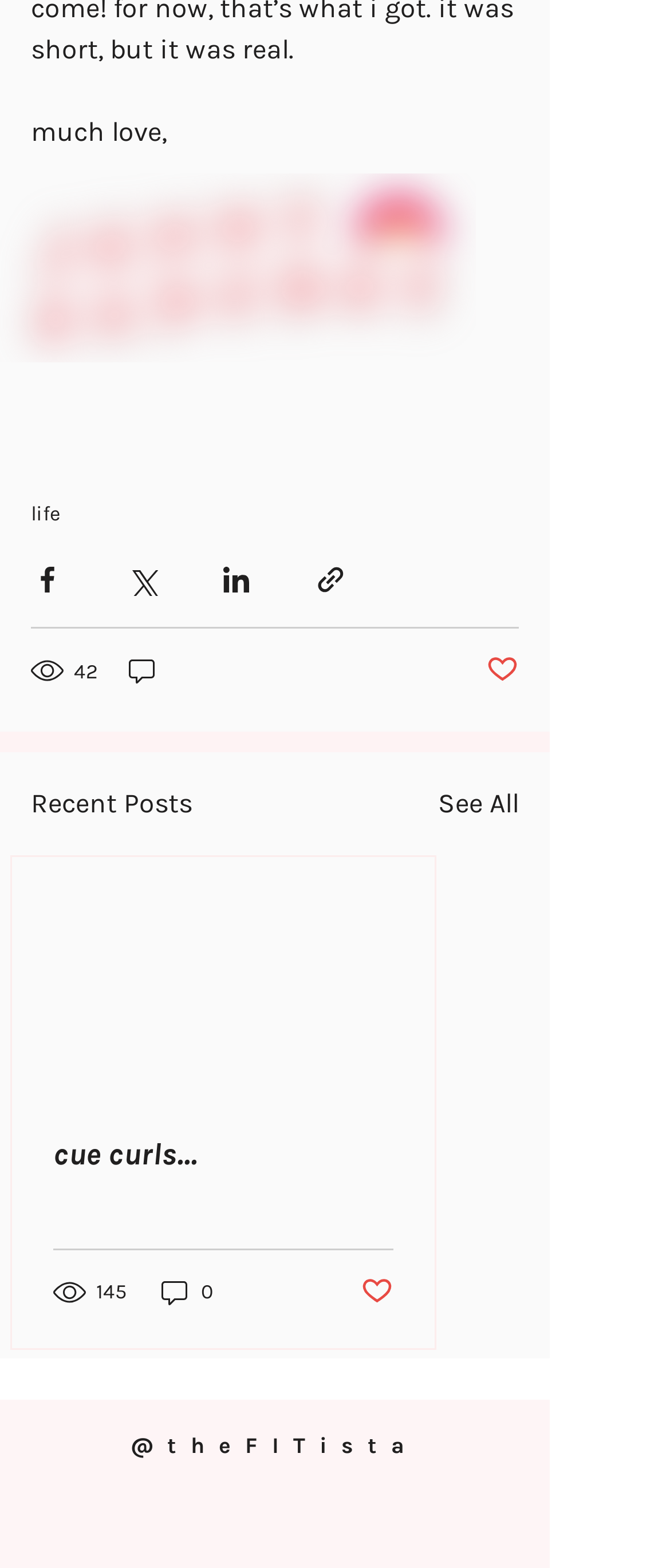Please give a one-word or short phrase response to the following question: 
How many views does the first post have?

42 views